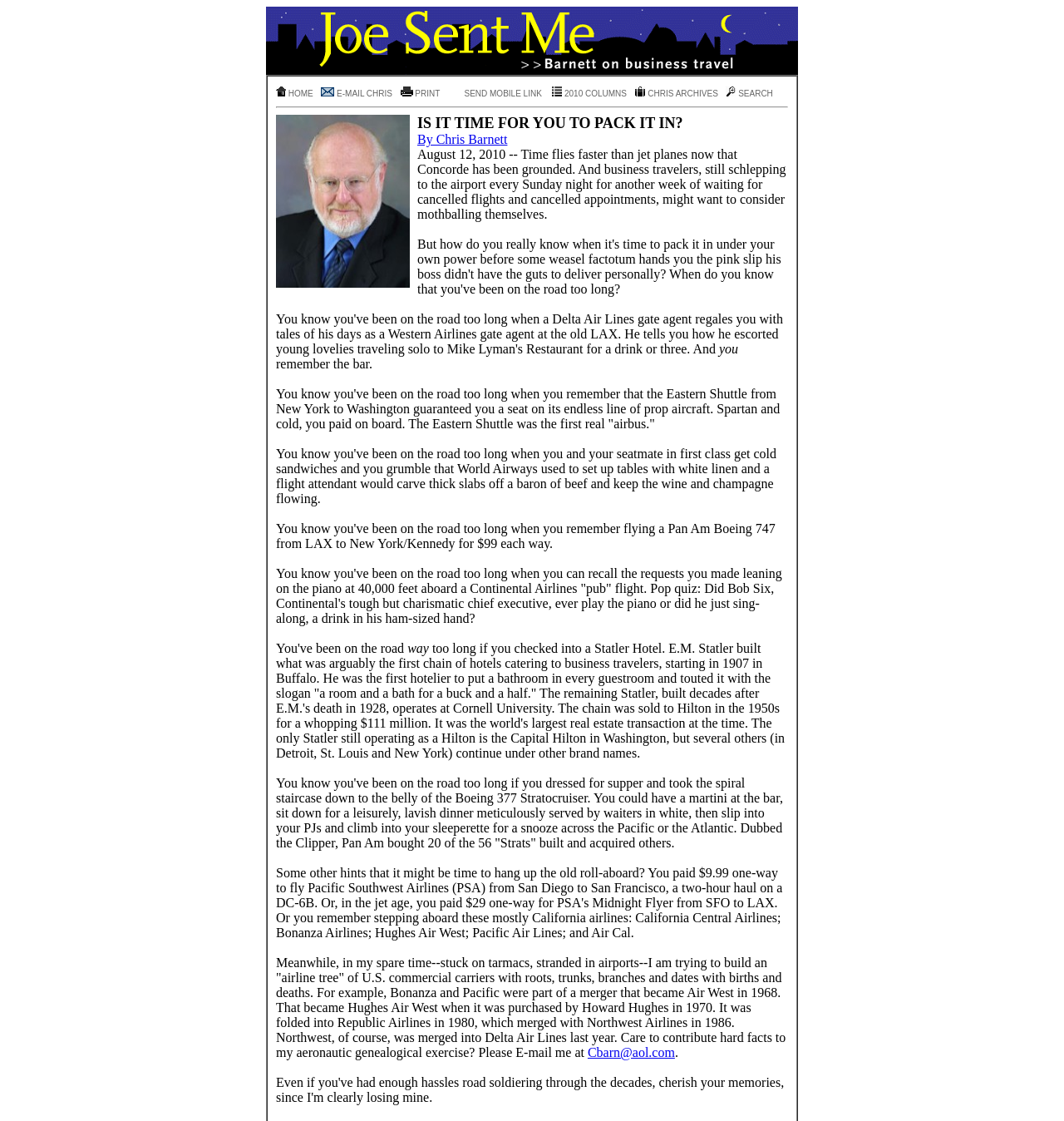Please determine the bounding box coordinates of the element to click in order to execute the following instruction: "Click By Chris Barnett". The coordinates should be four float numbers between 0 and 1, specified as [left, top, right, bottom].

[0.392, 0.118, 0.477, 0.131]